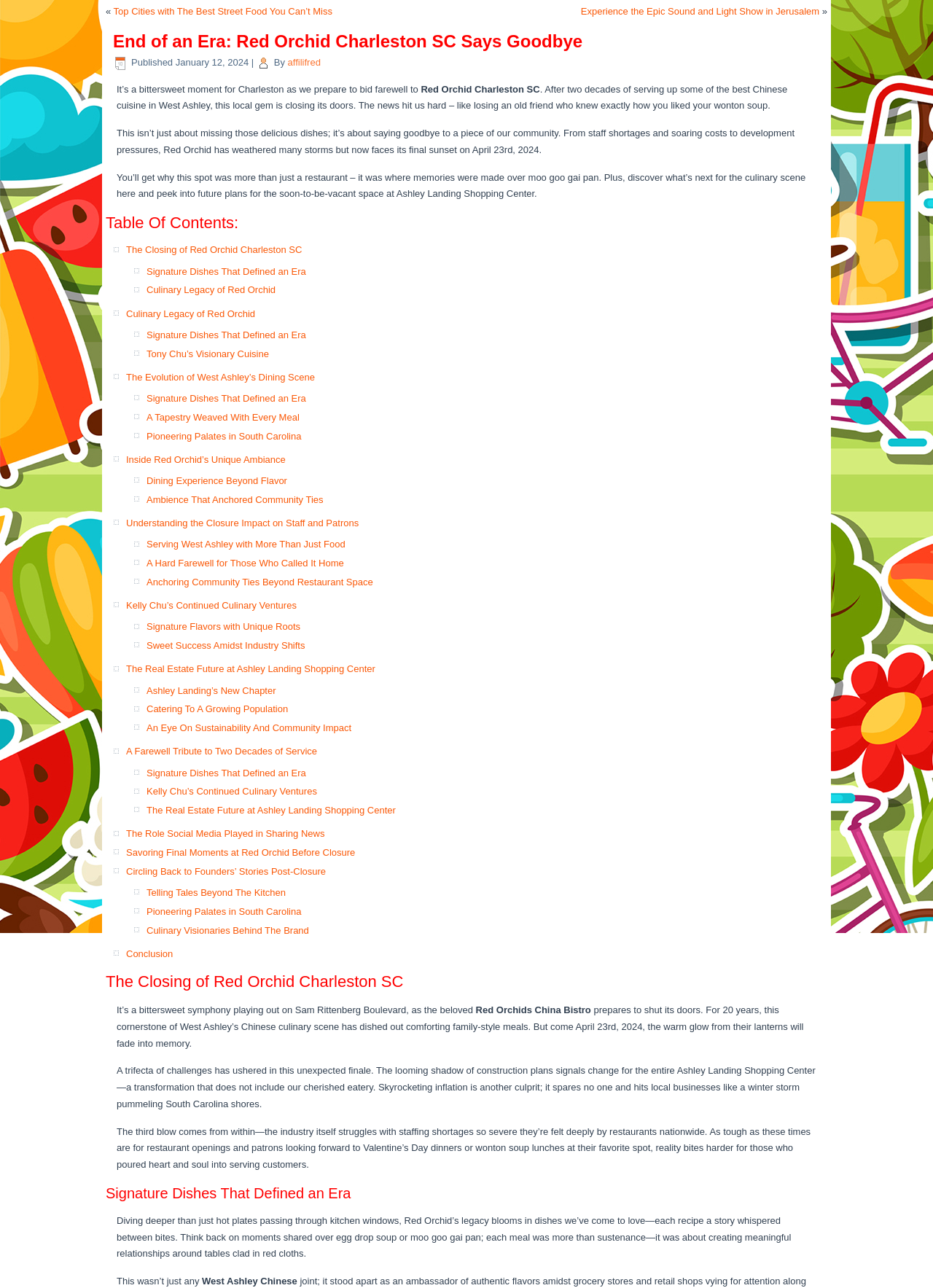Provide the bounding box coordinates of the HTML element described by the text: "Testimonial".

None